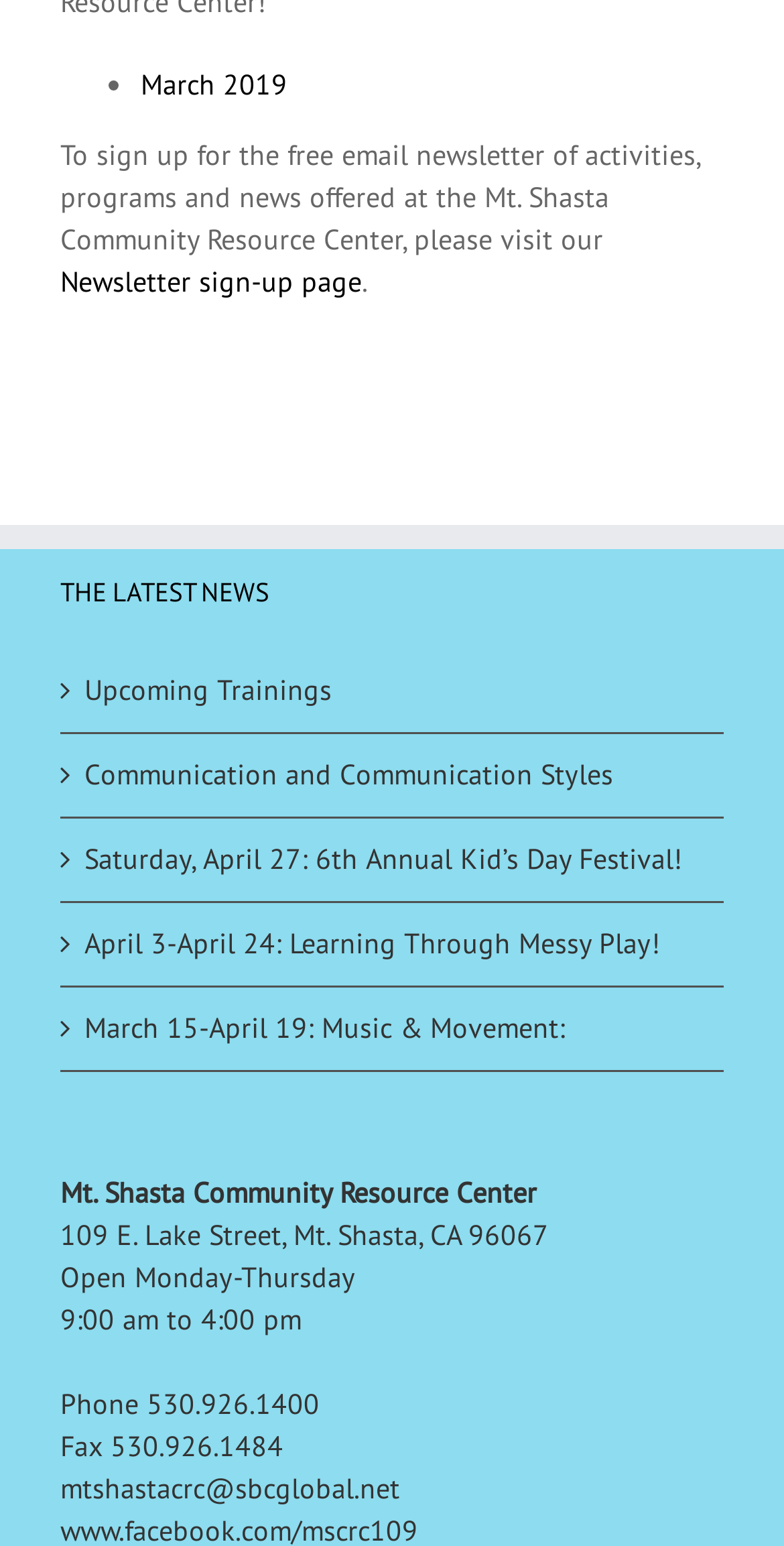Please identify the bounding box coordinates of the element I should click to complete this instruction: 'Visit the contact page'. The coordinates should be given as four float numbers between 0 and 1, like this: [left, top, right, bottom].

[0.077, 0.951, 0.51, 0.974]